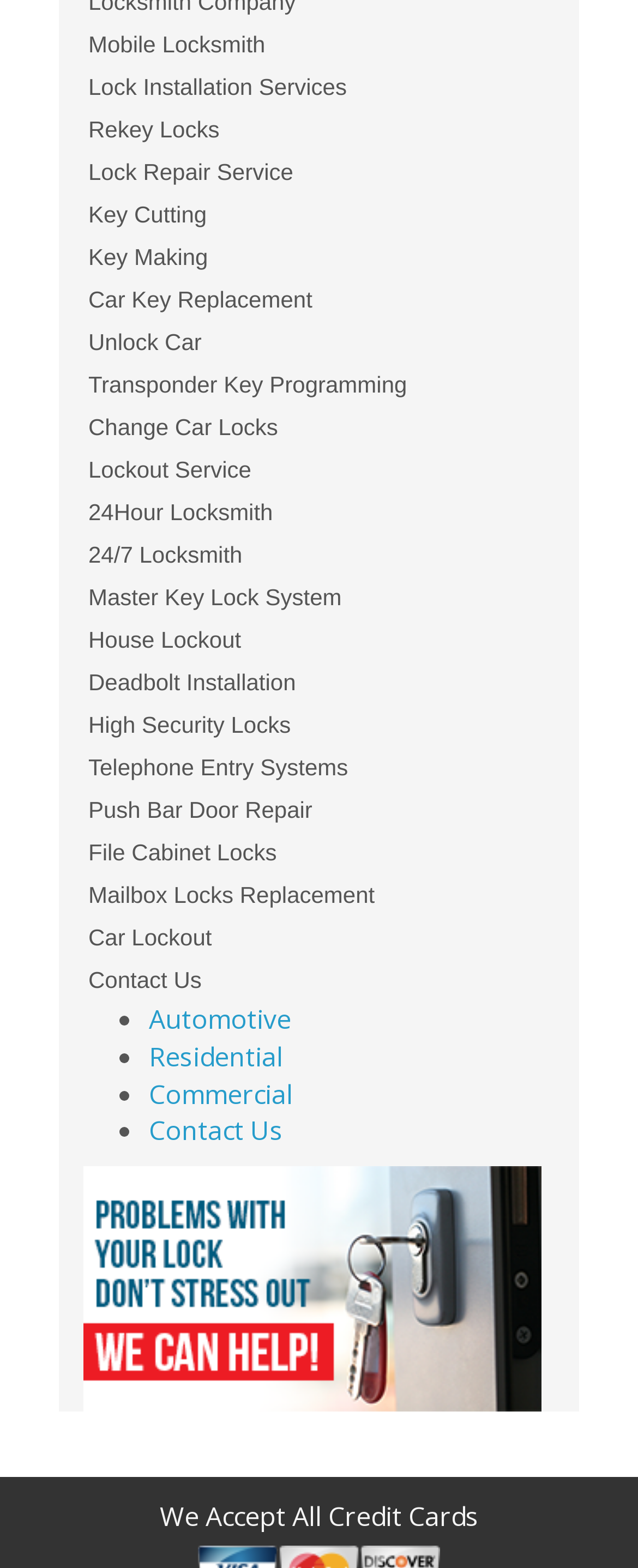Answer the question using only a single word or phrase: 
What services are offered by this locksmith?

Various lock services